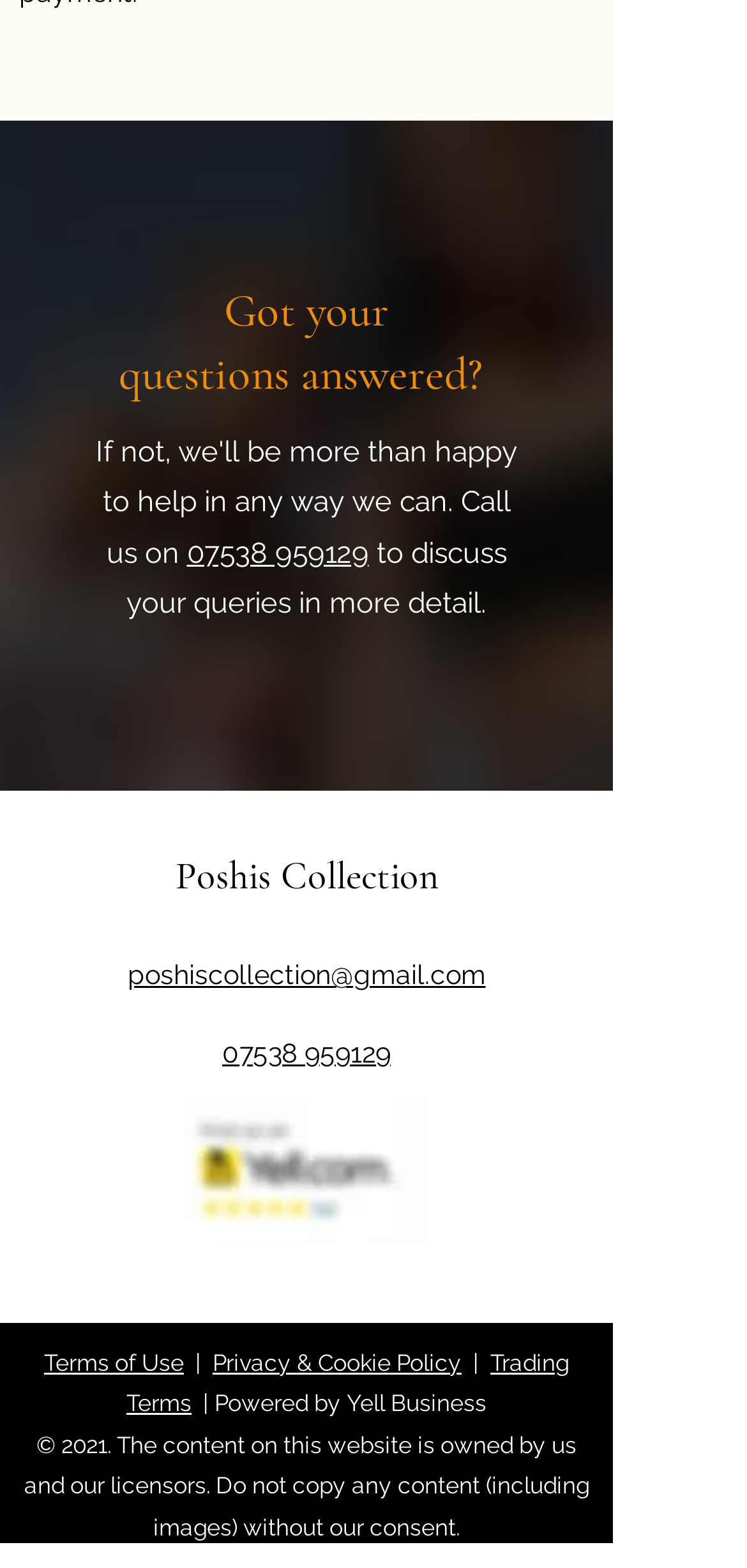Highlight the bounding box coordinates of the region I should click on to meet the following instruction: "View Poshis Collection".

[0.235, 0.545, 0.586, 0.574]